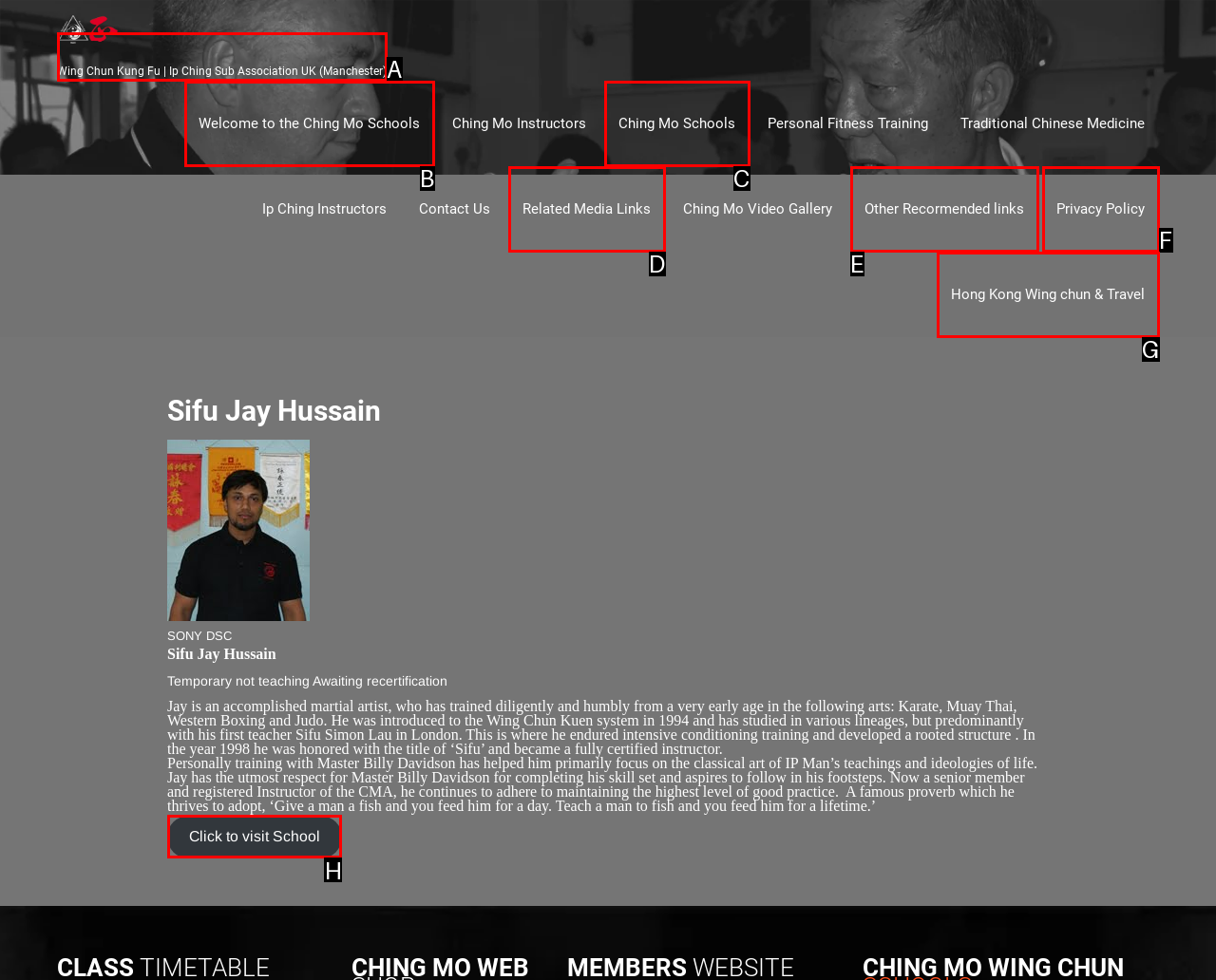Match the description: Click to visit School to one of the options shown. Reply with the letter of the best match.

H